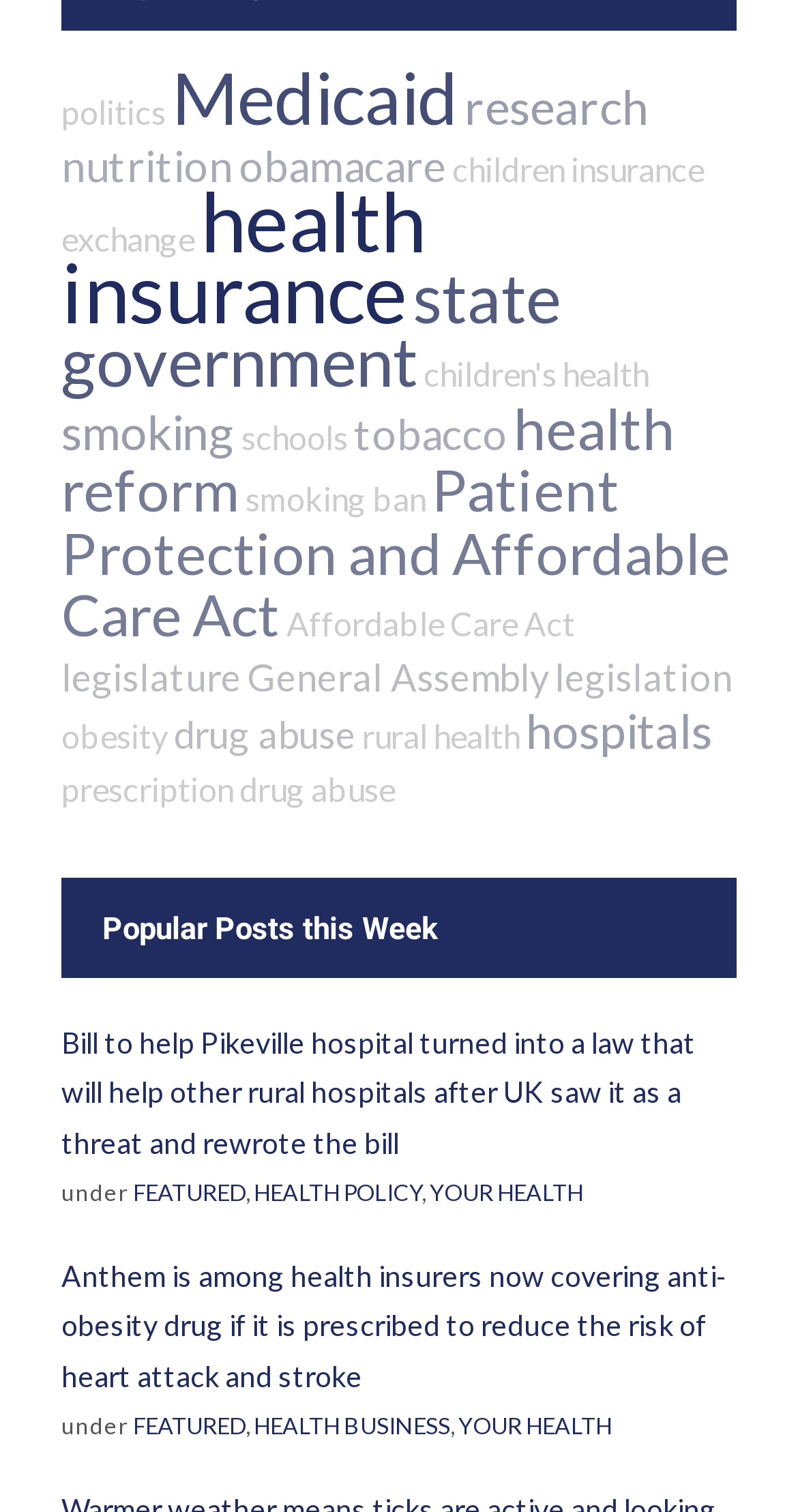Highlight the bounding box coordinates of the element that should be clicked to carry out the following instruction: "learn about children's health". The coordinates must be given as four float numbers ranging from 0 to 1, i.e., [left, top, right, bottom].

[0.531, 0.234, 0.813, 0.26]